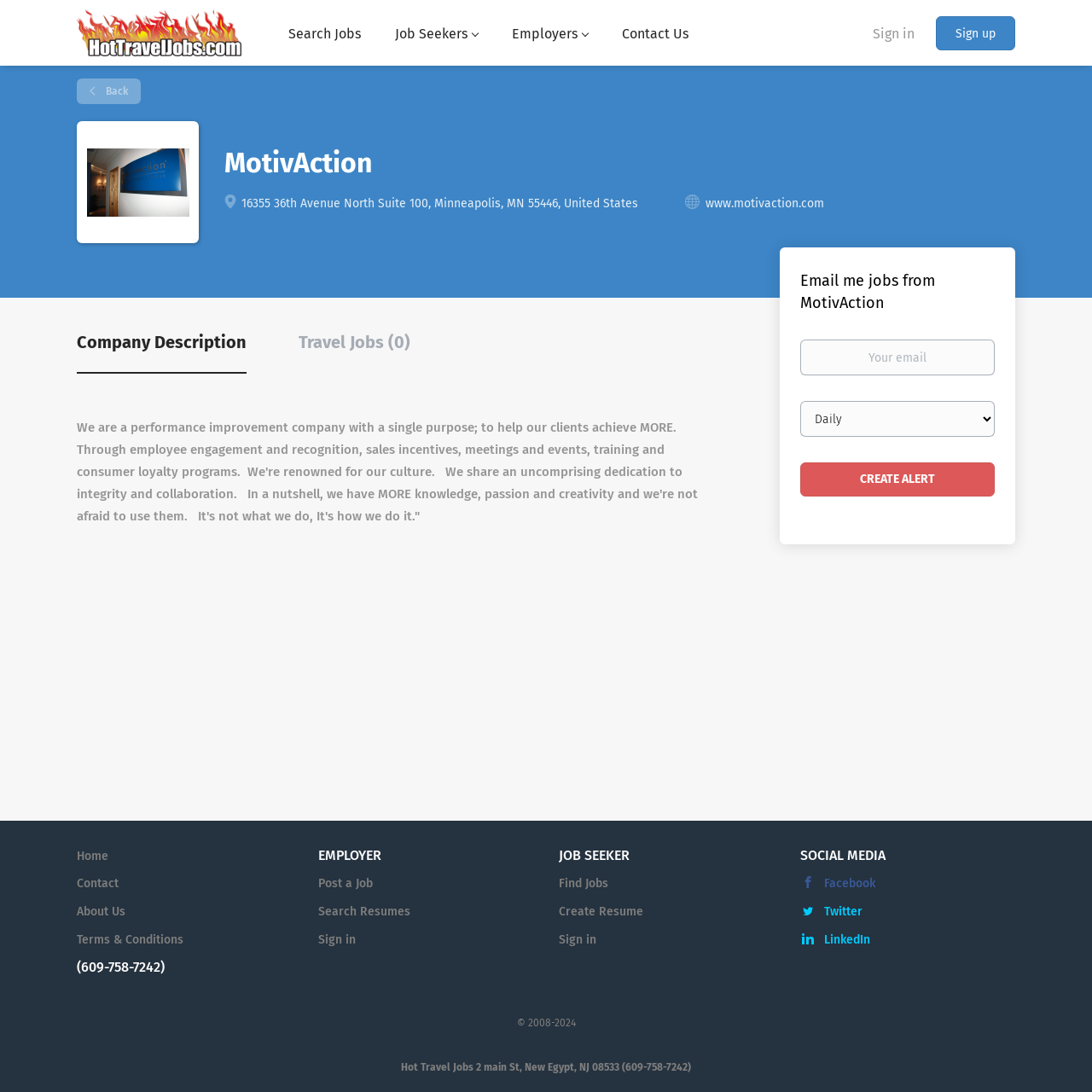Please respond in a single word or phrase: 
What is the company name?

MotivAction